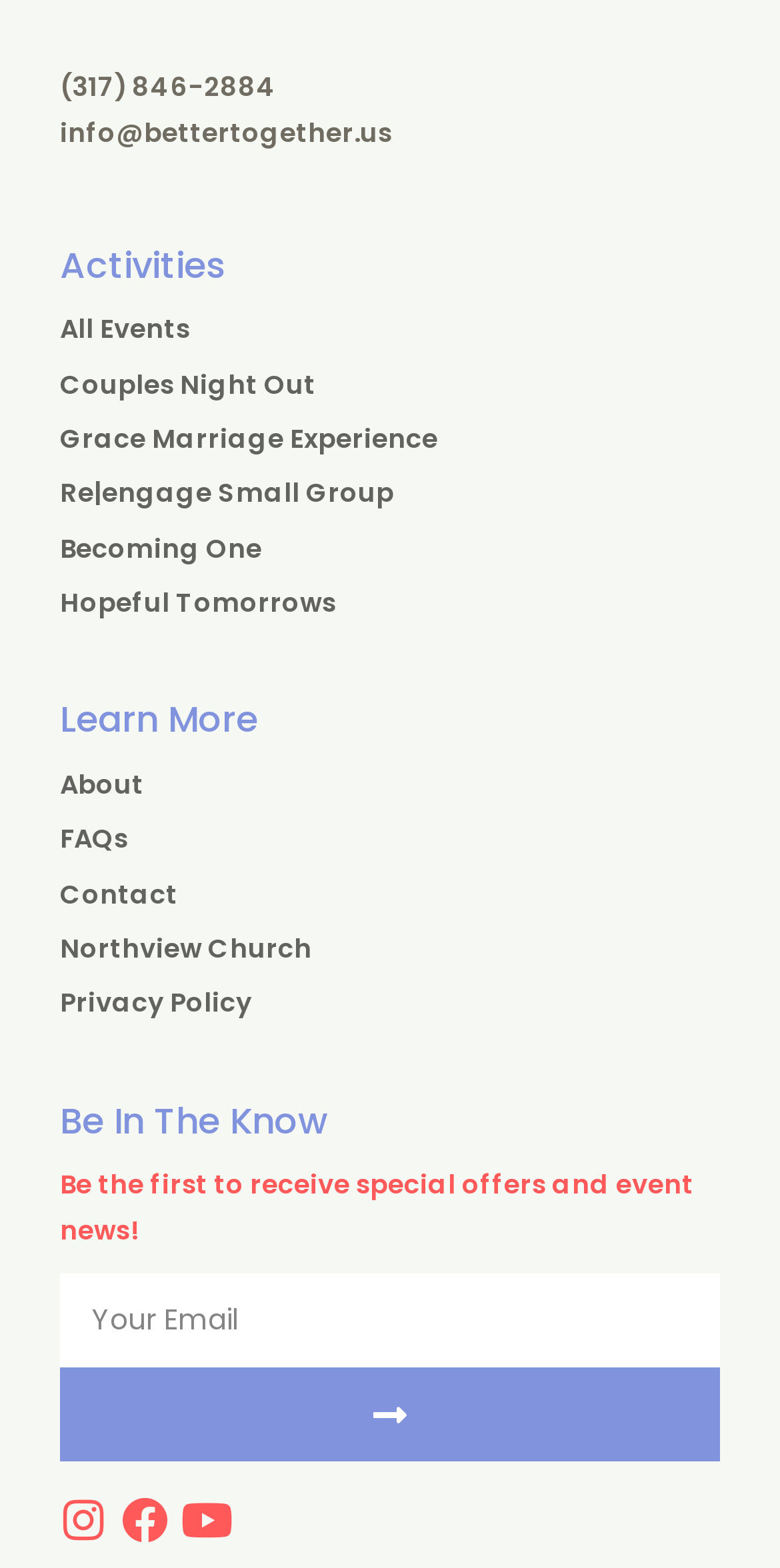Please find and report the bounding box coordinates of the element to click in order to perform the following action: "Enter email address". The coordinates should be expressed as four float numbers between 0 and 1, in the format [left, top, right, bottom].

[0.077, 0.812, 0.923, 0.872]